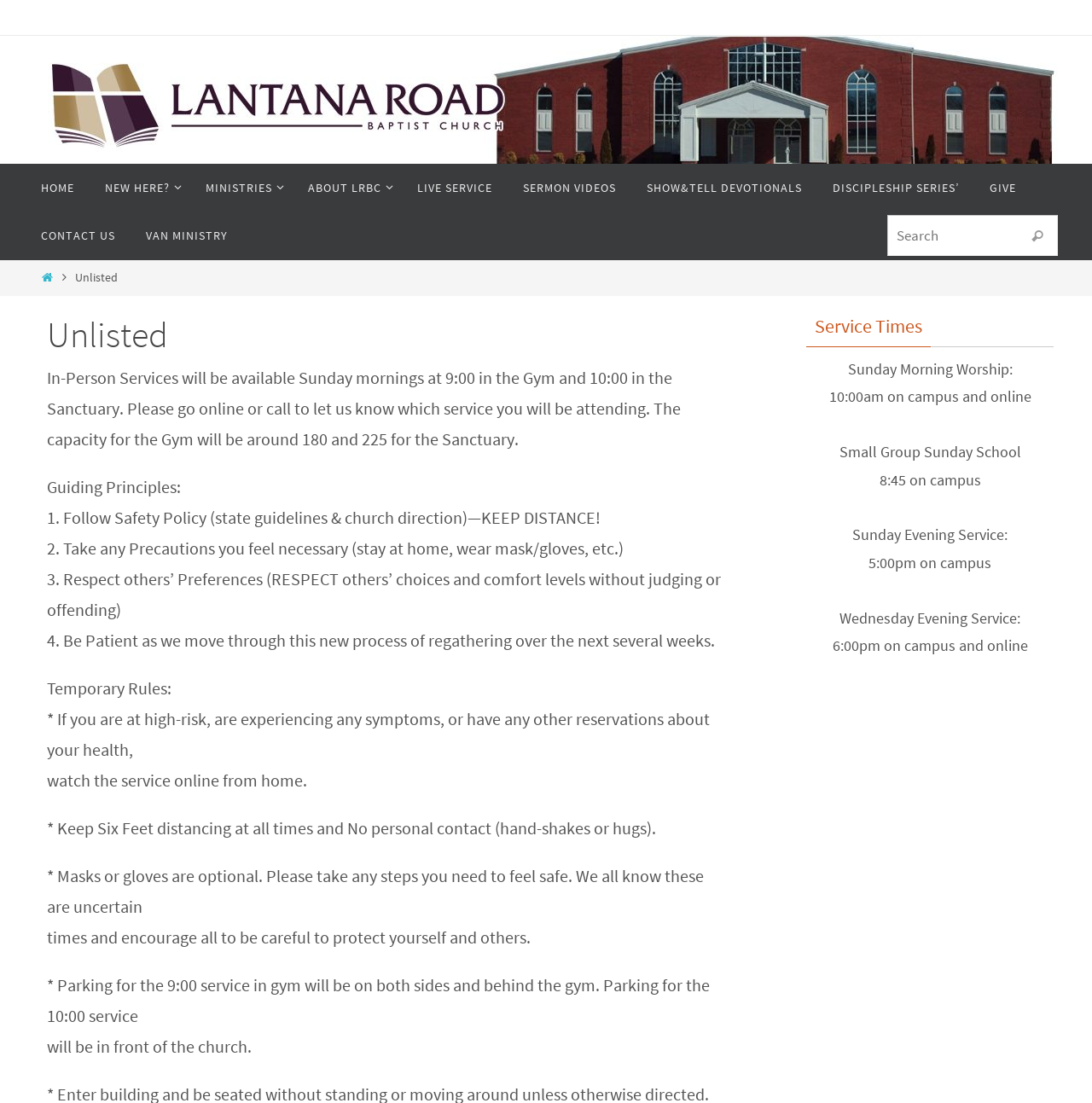Please find the bounding box coordinates of the element that needs to be clicked to perform the following instruction: "Click HOME". The bounding box coordinates should be four float numbers between 0 and 1, represented as [left, top, right, bottom].

[0.023, 0.148, 0.082, 0.192]